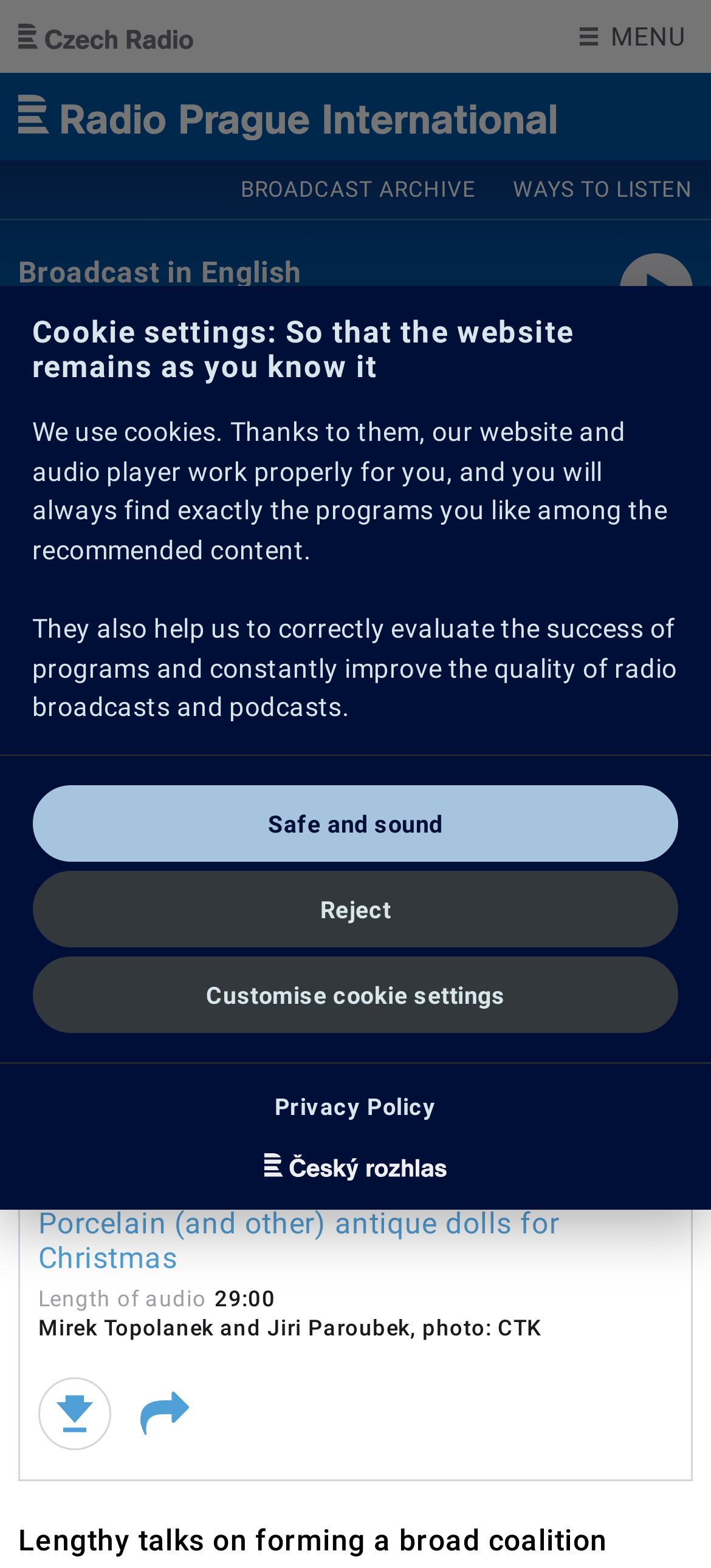Determine the bounding box coordinates for the clickable element required to fulfill the instruction: "Go to Czech Radio". Provide the coordinates as four float numbers between 0 and 1, i.e., [left, top, right, bottom].

[0.026, 0.0, 0.272, 0.046]